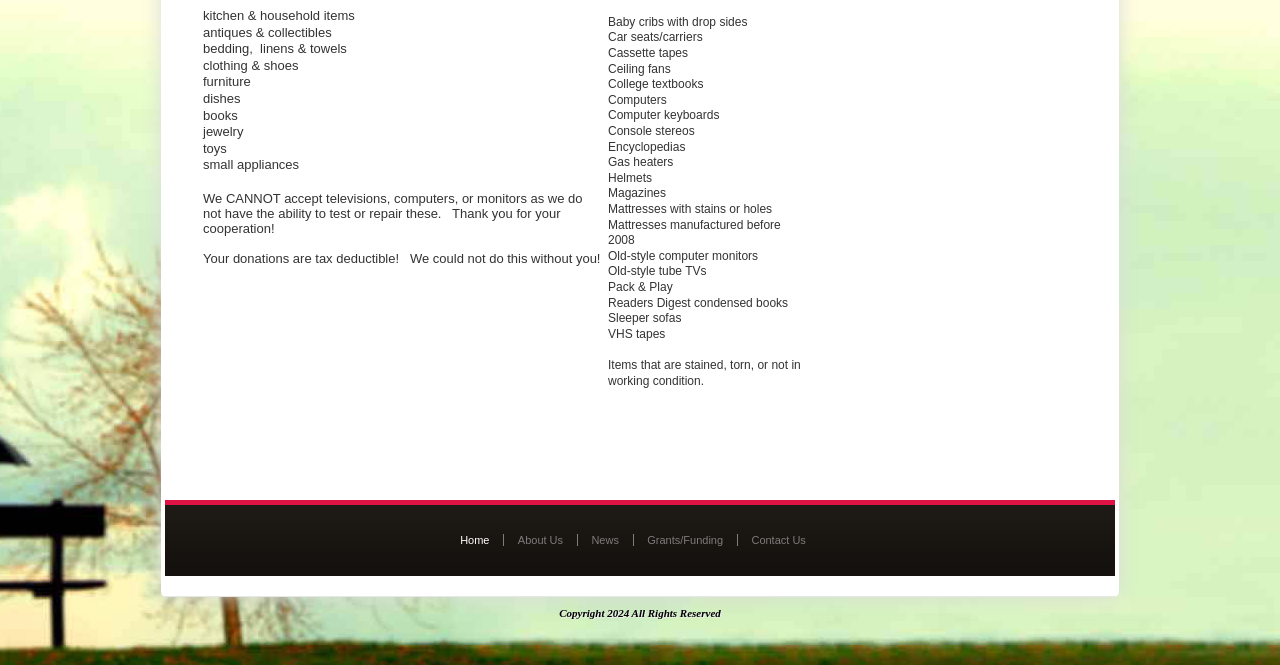Based on the image, give a detailed response to the question: What is not accepted for donation?

According to the StaticText element with the text 'We CANNOT accept televisions, computers, or monitors as we do not have the ability to test or repair these.', the organization does not accept televisions, computers, or monitors as donations.